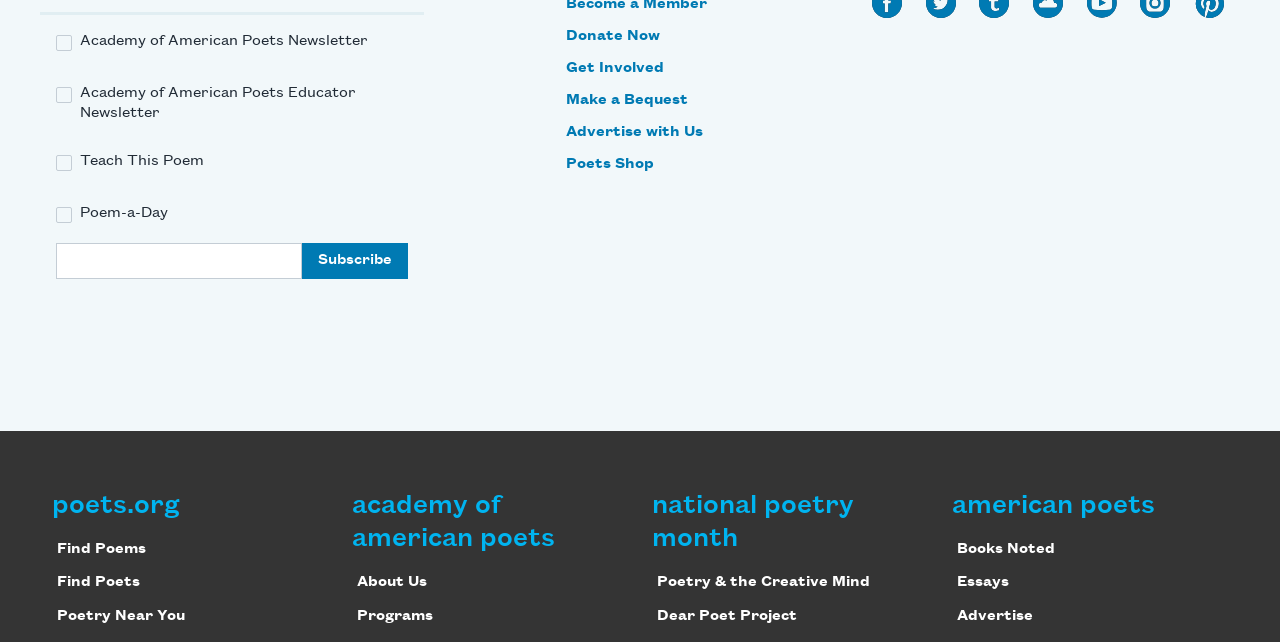What is the purpose of the checkboxes?
Based on the screenshot, provide your answer in one word or phrase.

Newsletter subscriptions